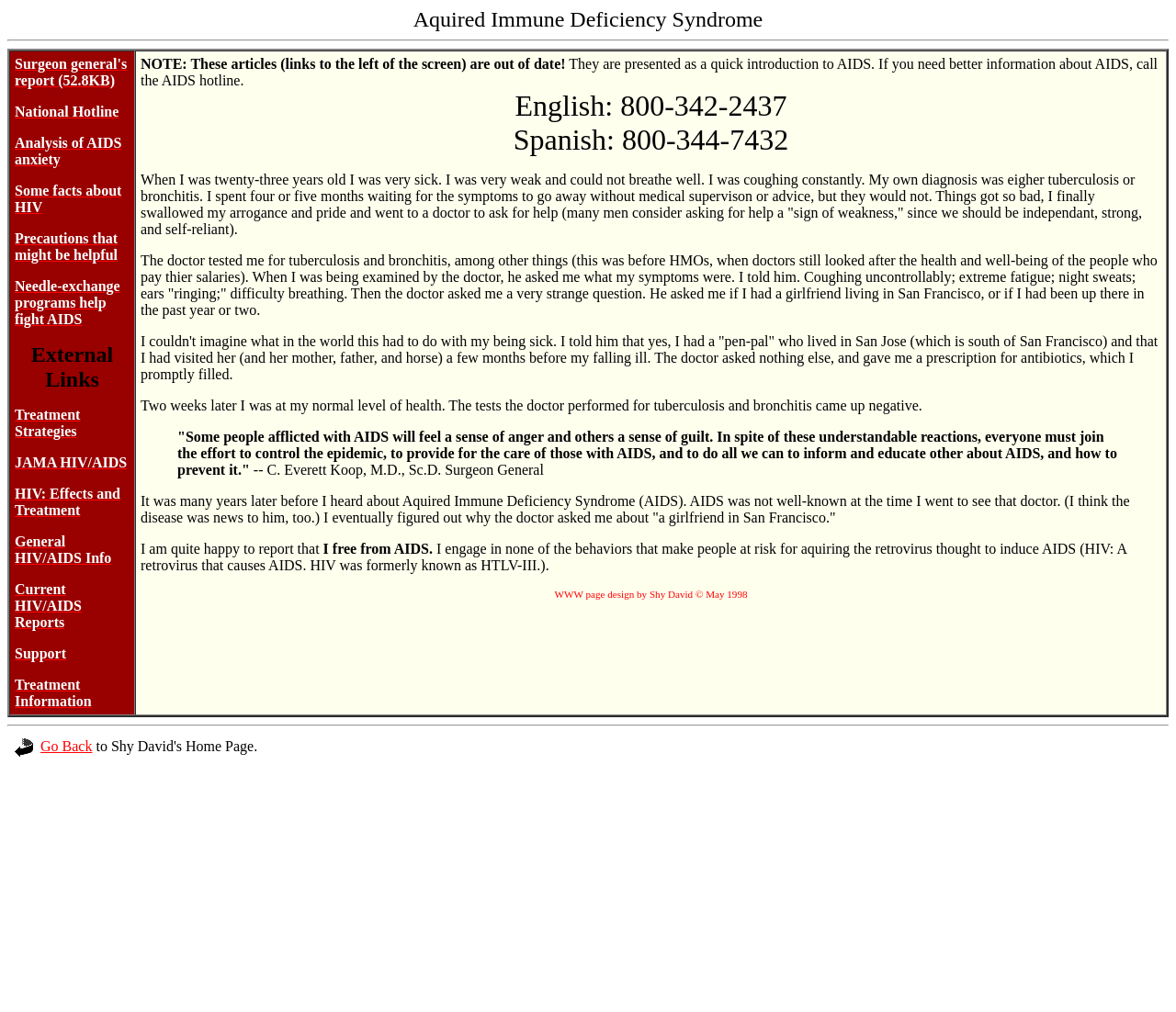Highlight the bounding box coordinates of the element you need to click to perform the following instruction: "Visit the National Hotline website."

[0.012, 0.103, 0.101, 0.118]